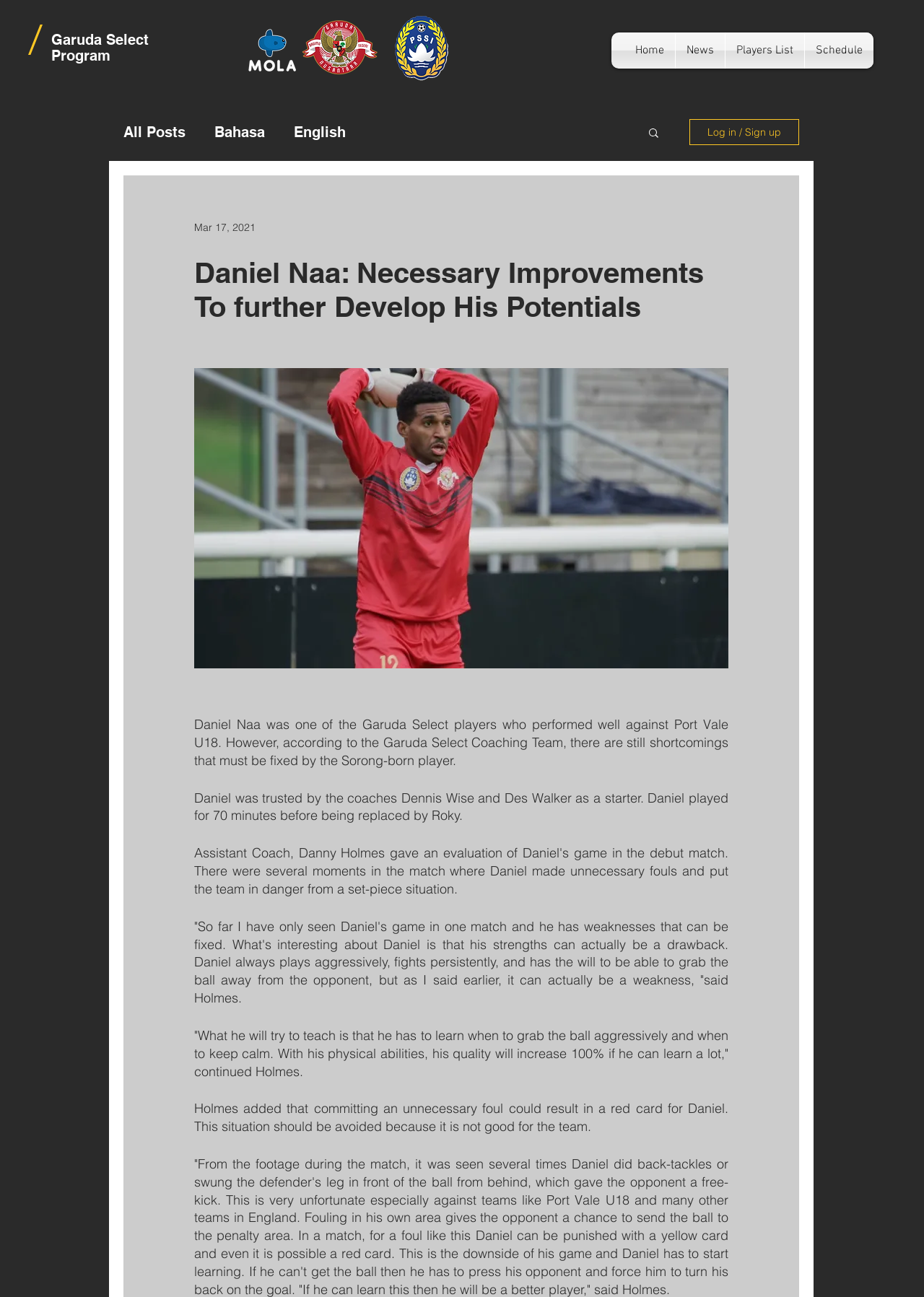How many minutes did Daniel Naa play in the match?
Please respond to the question with as much detail as possible.

The article states that Daniel Naa played for 70 minutes before being replaced by Roky.